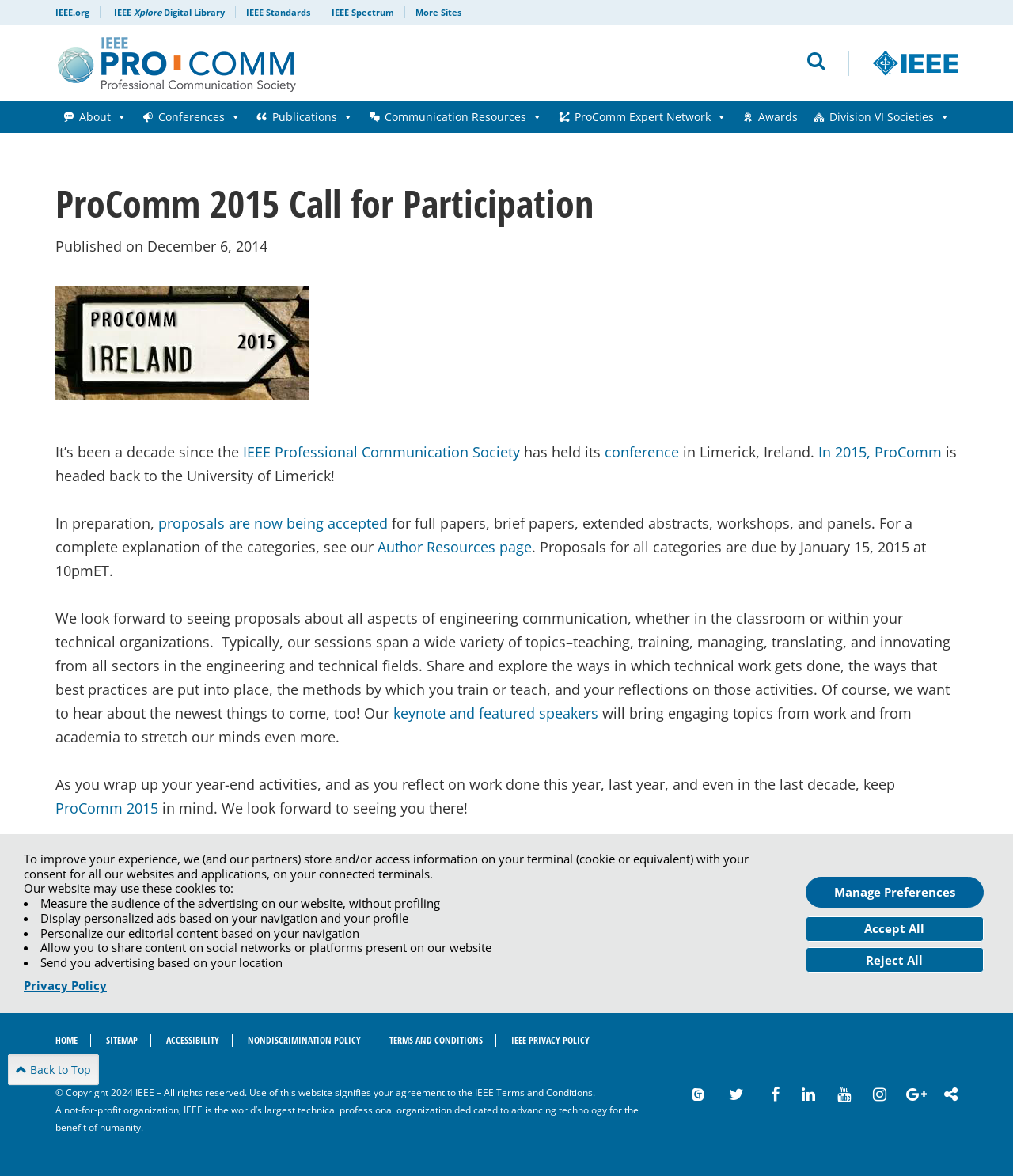Identify the bounding box coordinates of the region that should be clicked to execute the following instruction: "View recent posts".

None